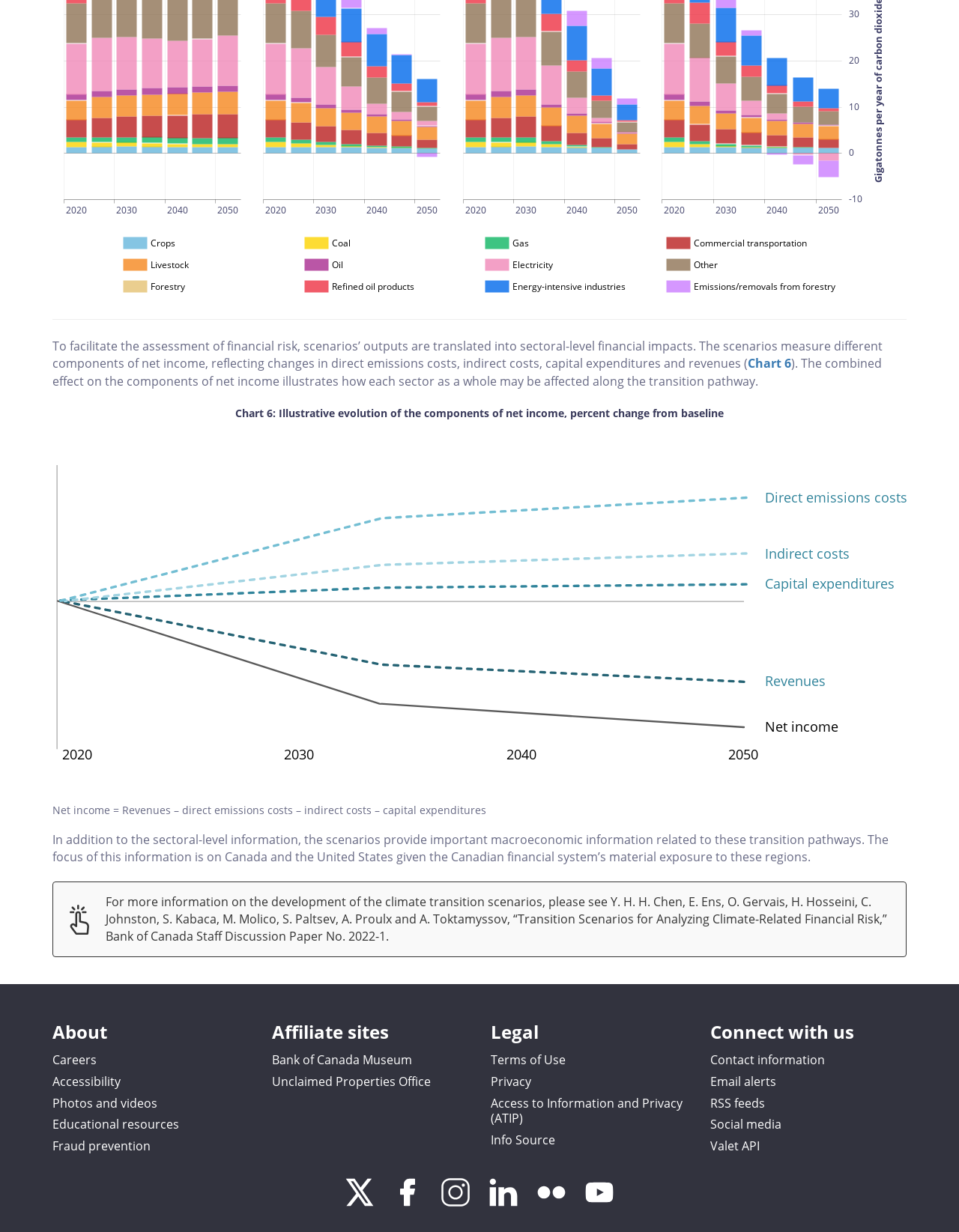Pinpoint the bounding box coordinates of the area that must be clicked to complete this instruction: "Check Commercial transportation data for 2040".

[0.383, 0.108, 0.404, 0.118]